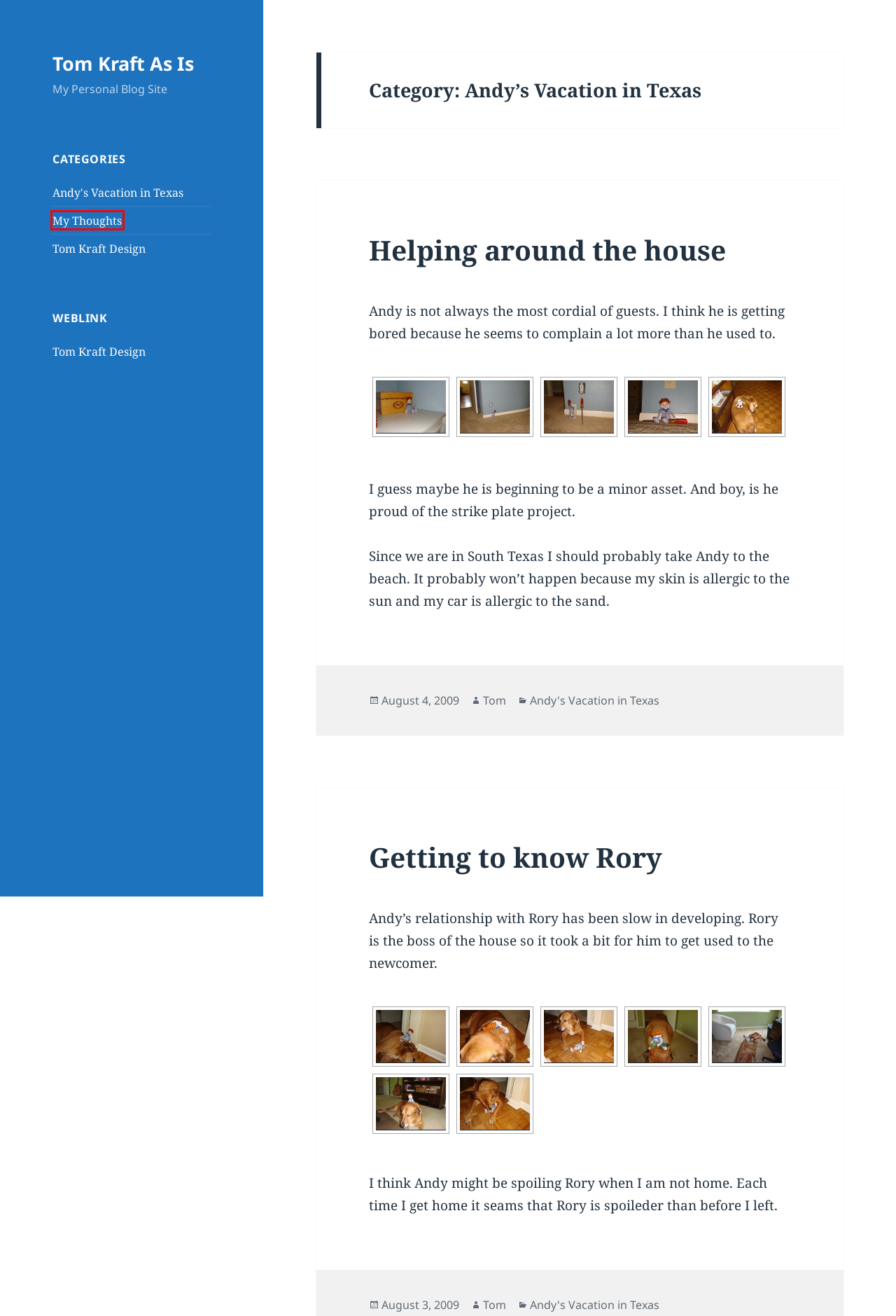Given a webpage screenshot featuring a red rectangle around a UI element, please determine the best description for the new webpage that appears after the element within the bounding box is clicked. The options are:
A. Settling down at Tom’s – Tom Kraft As Is
B. Blog Tool, Publishing Platform, and CMS – WordPress.org
C. Tom Kraft As Is – My Personal Blog Site
D. Helping around the house – Tom Kraft As Is
E. Tom Kraft Design – Tom Kraft As Is
F. Getting to know Rory – Tom Kraft As Is
G. My Thoughts – Tom Kraft As Is
H. Tom – Tom Kraft As Is

G